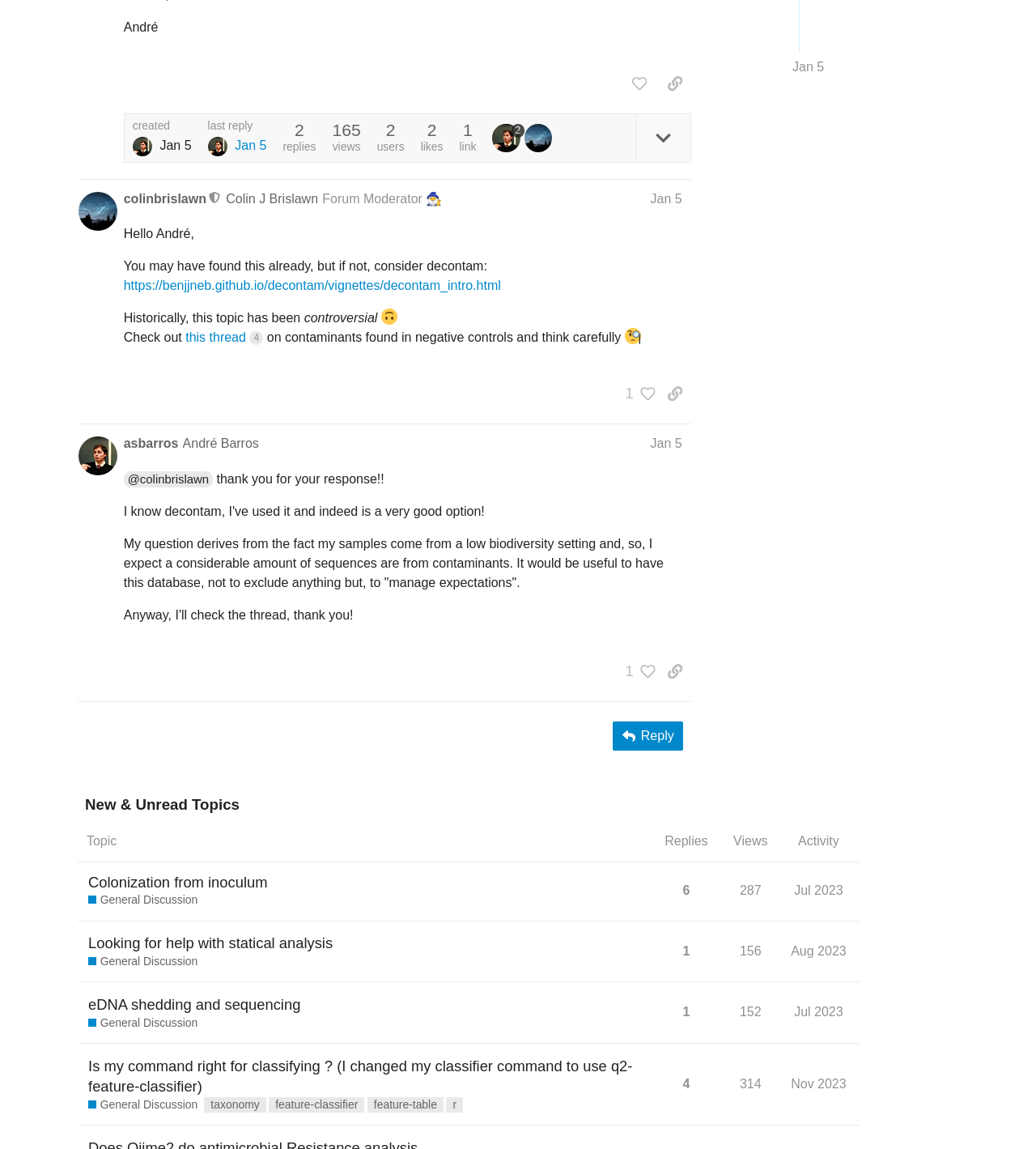Bounding box coordinates are given in the format (top-left x, top-left y, bottom-right x, bottom-right y). All values should be floating point numbers between 0 and 1. Provide the bounding box coordinate for the UI element described as: title="like this post"

[0.602, 0.06, 0.632, 0.085]